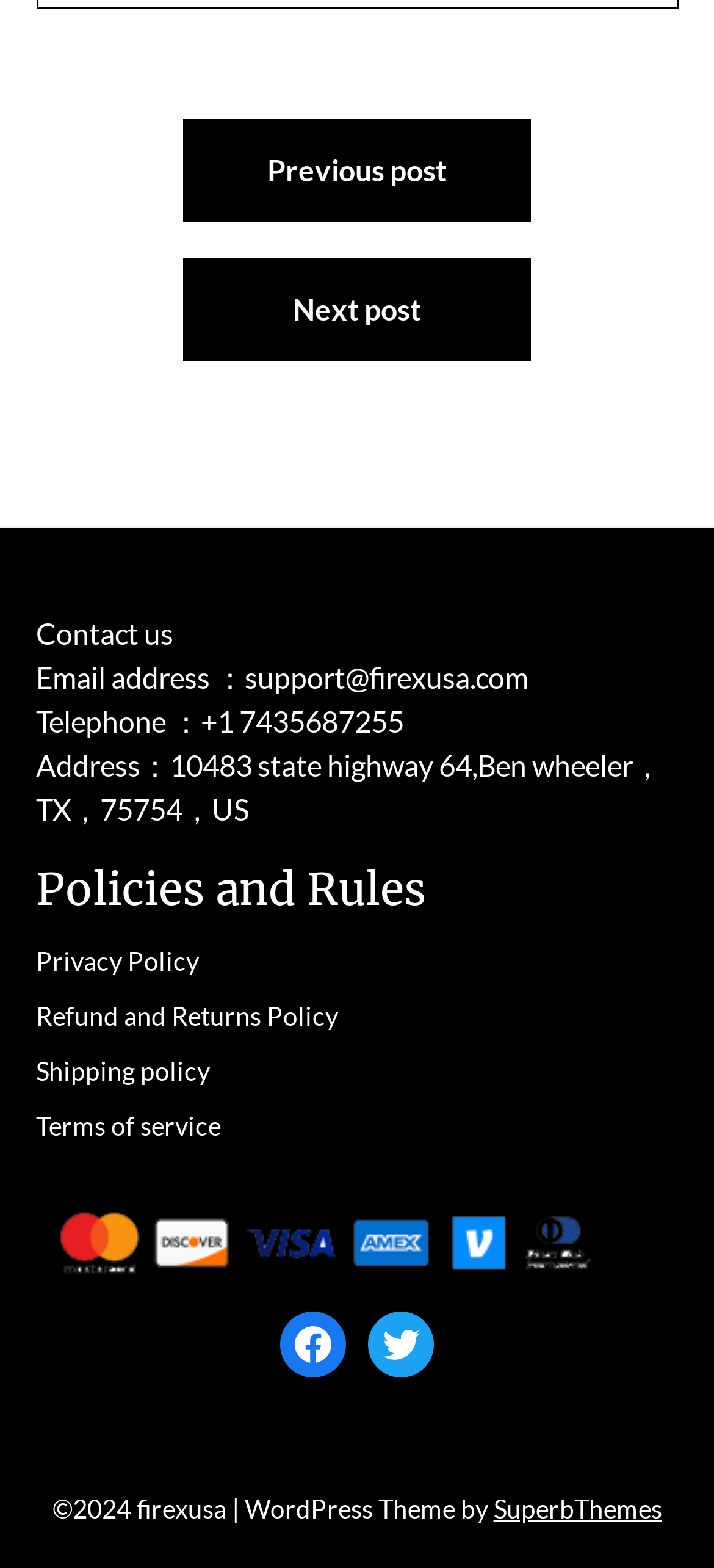Identify the bounding box for the described UI element. Provide the coordinates in (top-left x, top-left y, bottom-right x, bottom-right y) format with values ranging from 0 to 1: Next post

[0.256, 0.165, 0.744, 0.231]